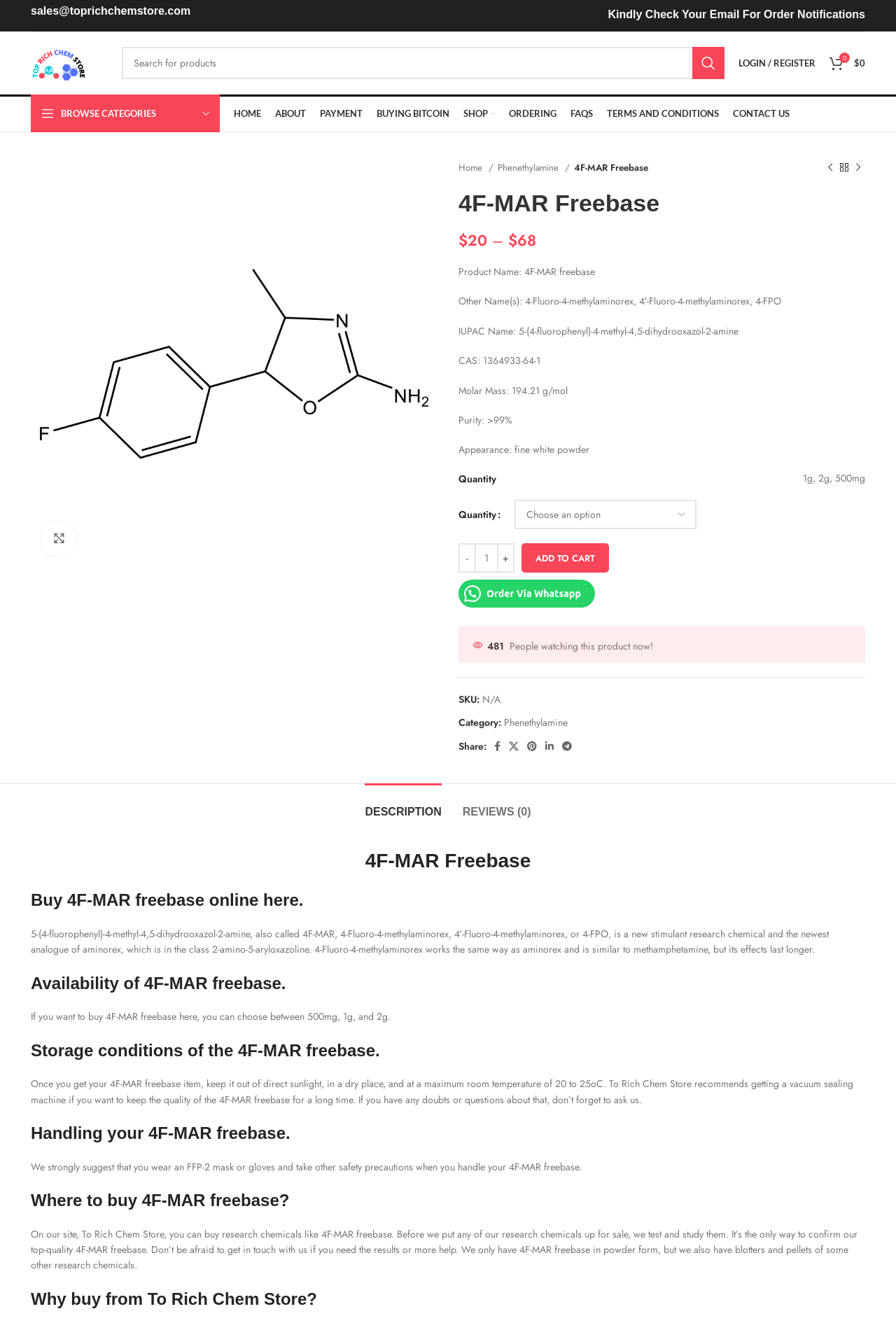Determine the bounding box for the UI element described here: "parent_node: Share: aria-label="Pinterest social link"".

[0.584, 0.557, 0.604, 0.571]